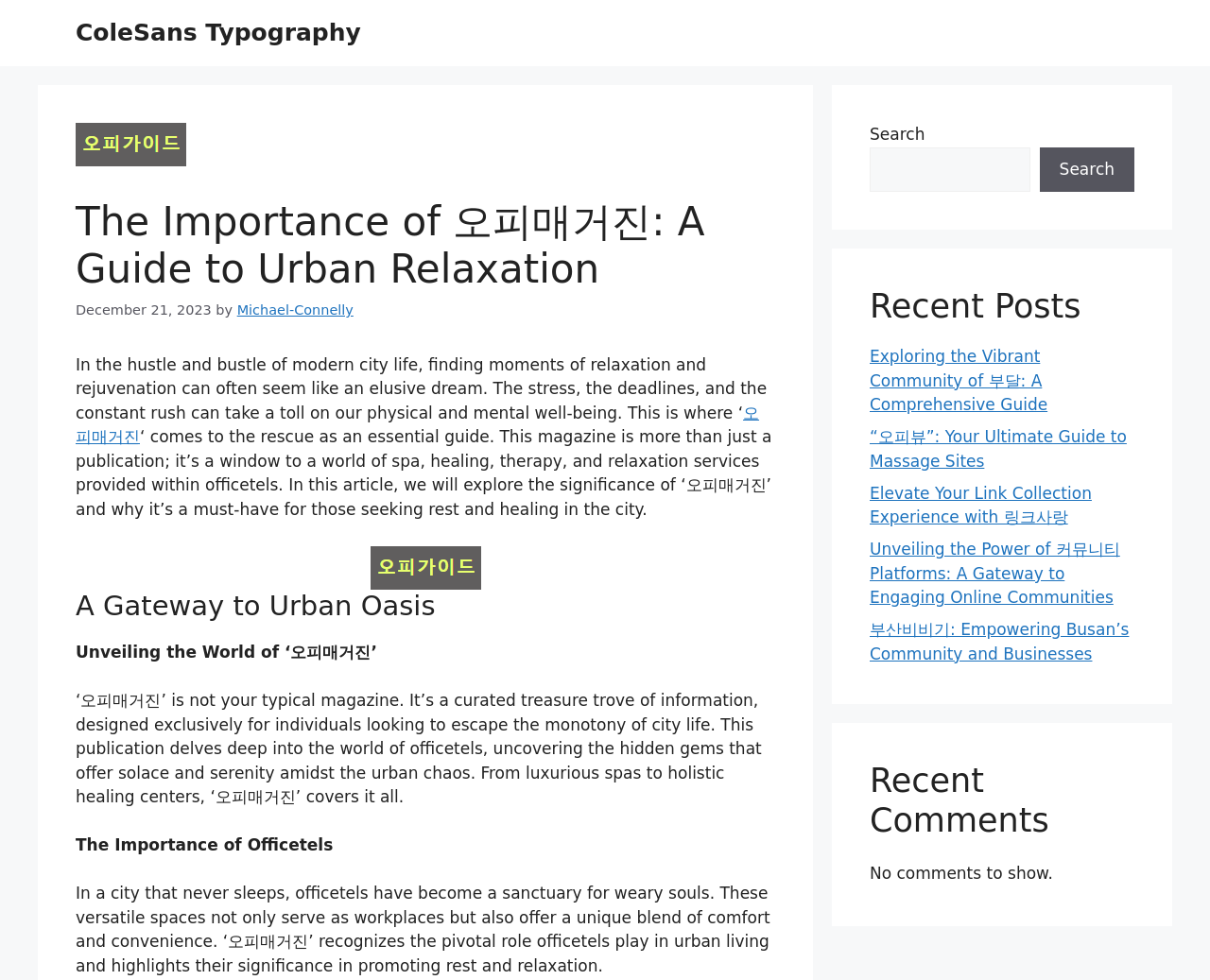Using the format (top-left x, top-left y, bottom-right x, bottom-right y), provide the bounding box coordinates for the described UI element. All values should be floating point numbers between 0 and 1: parent_node: Search name="s"

[0.719, 0.15, 0.851, 0.196]